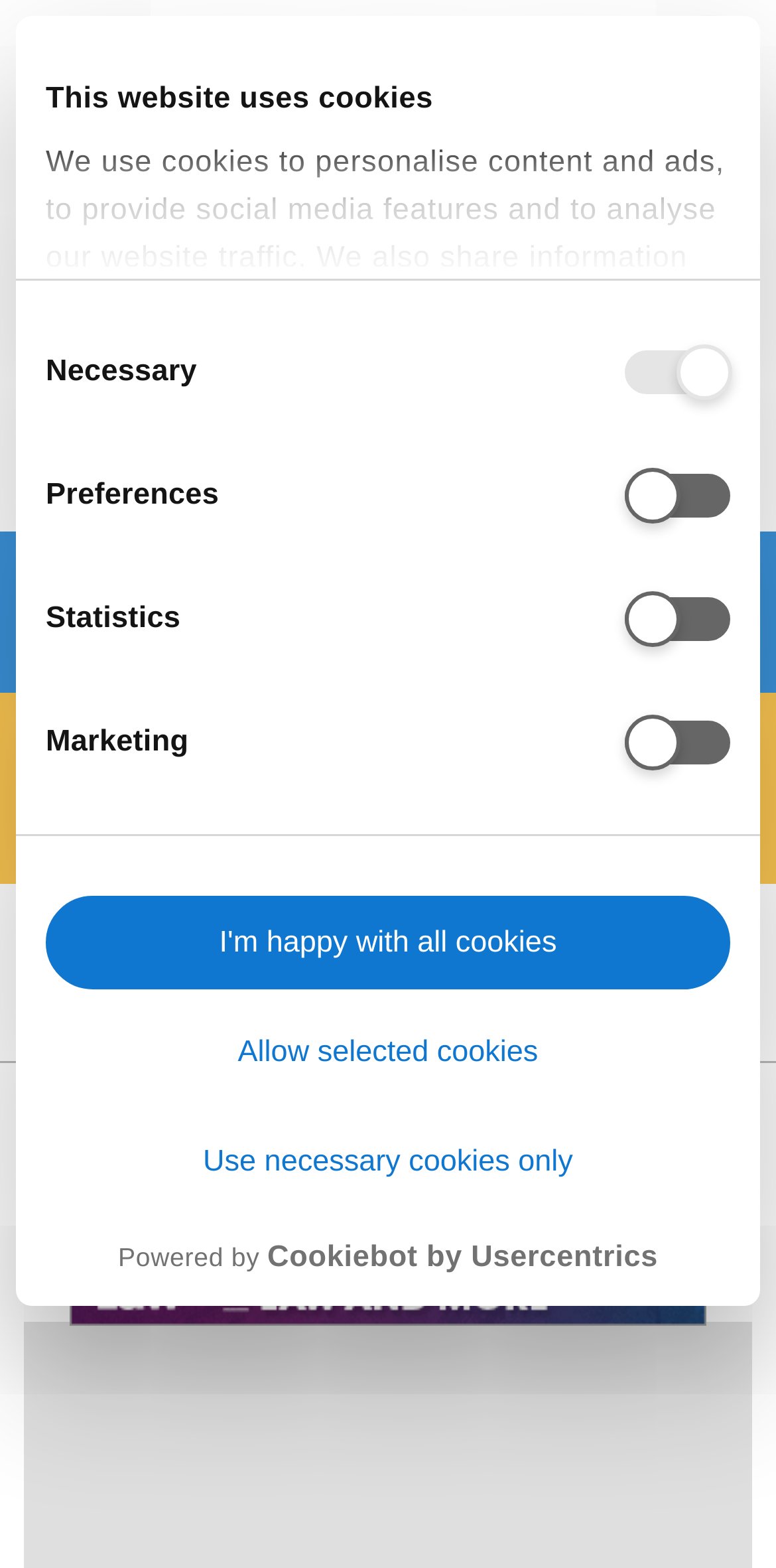Locate the bounding box coordinates of the clickable region to complete the following instruction: "Sort by."

[0.169, 0.628, 0.537, 0.648]